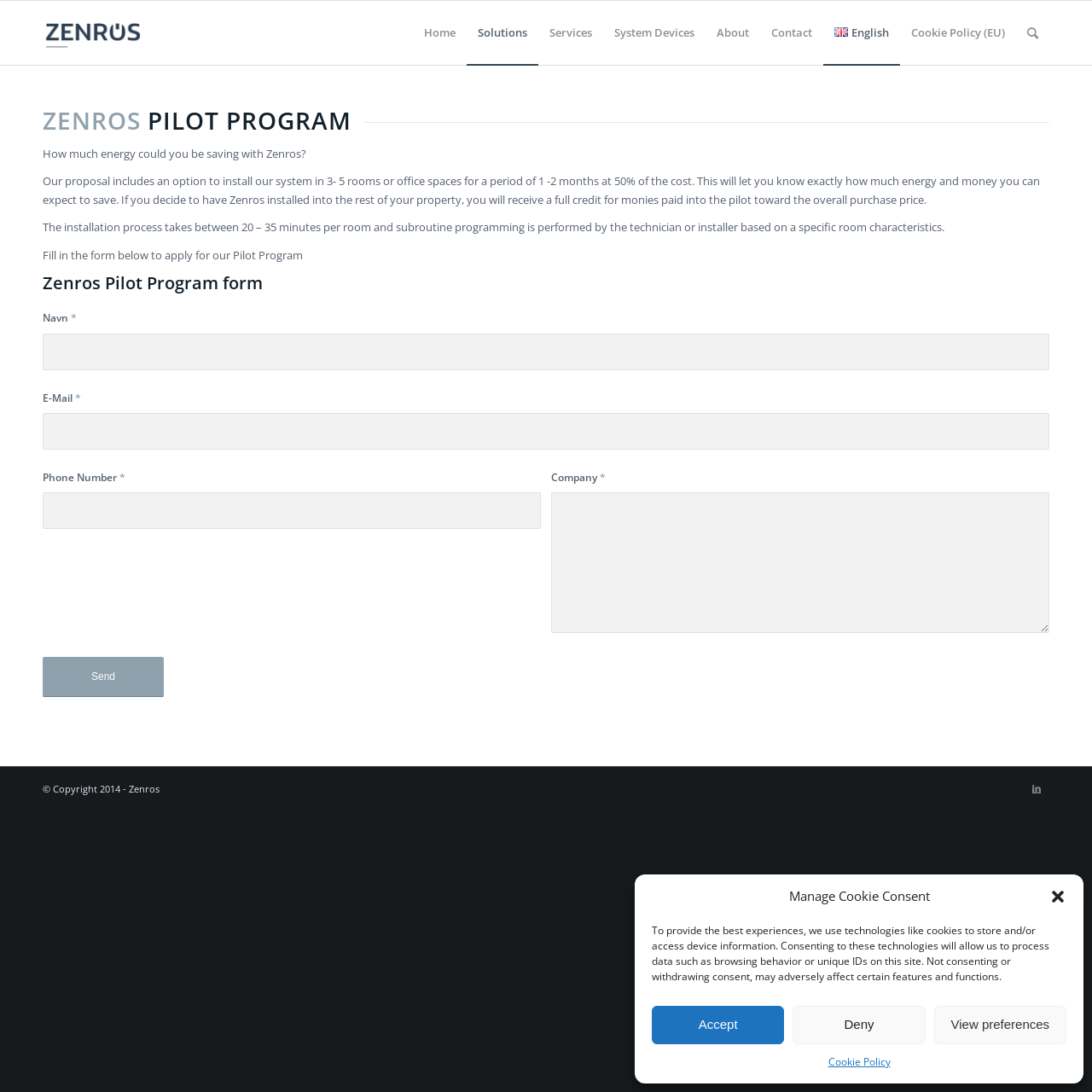With reference to the screenshot, provide a detailed response to the question below:
What is the language of the webpage?

Based on the webpage content and the language option in the menu, it appears that the language of the webpage is English.